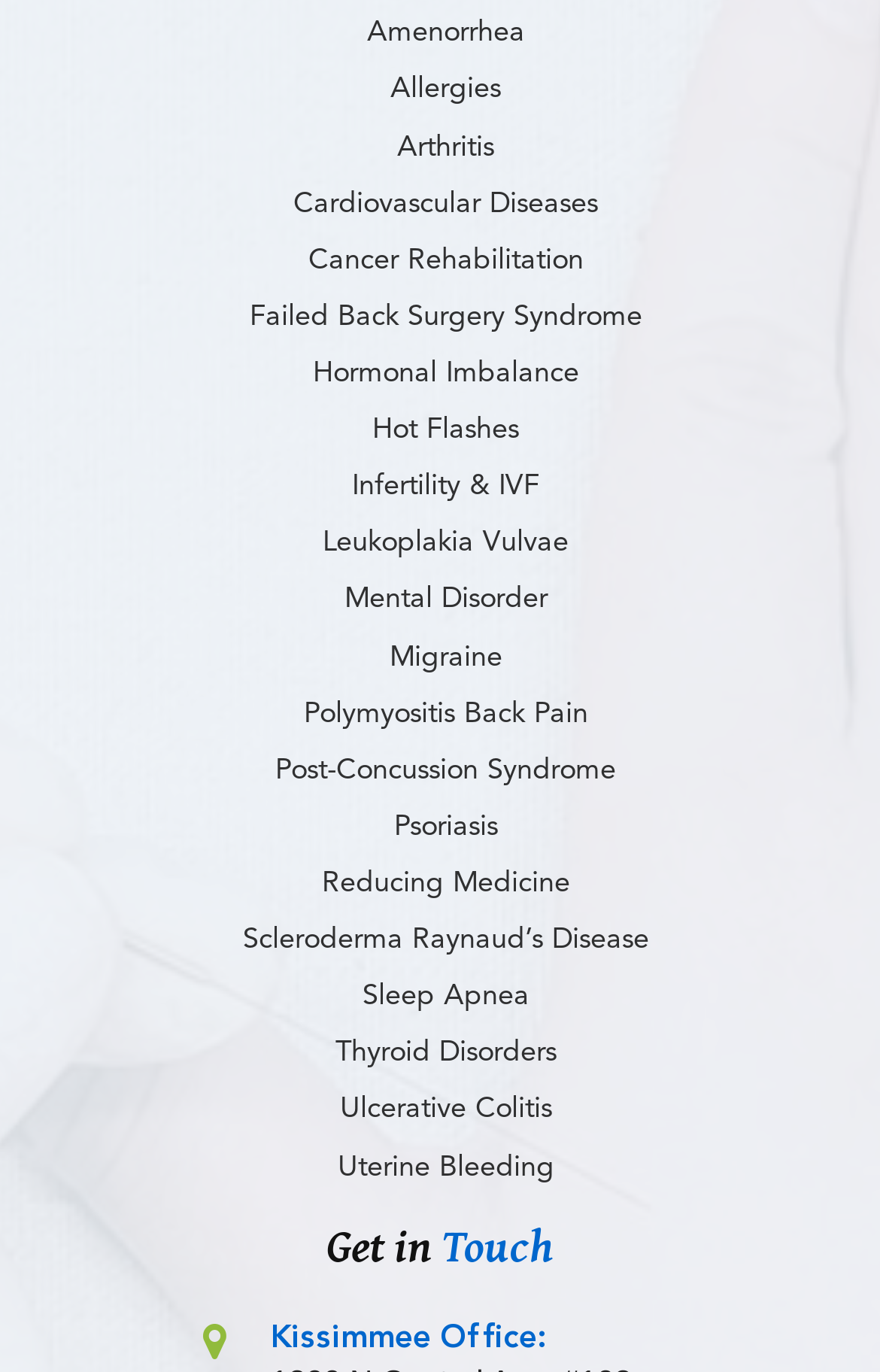Provide a single word or phrase to answer the given question: 
Is there a contact section on the webpage?

Yes